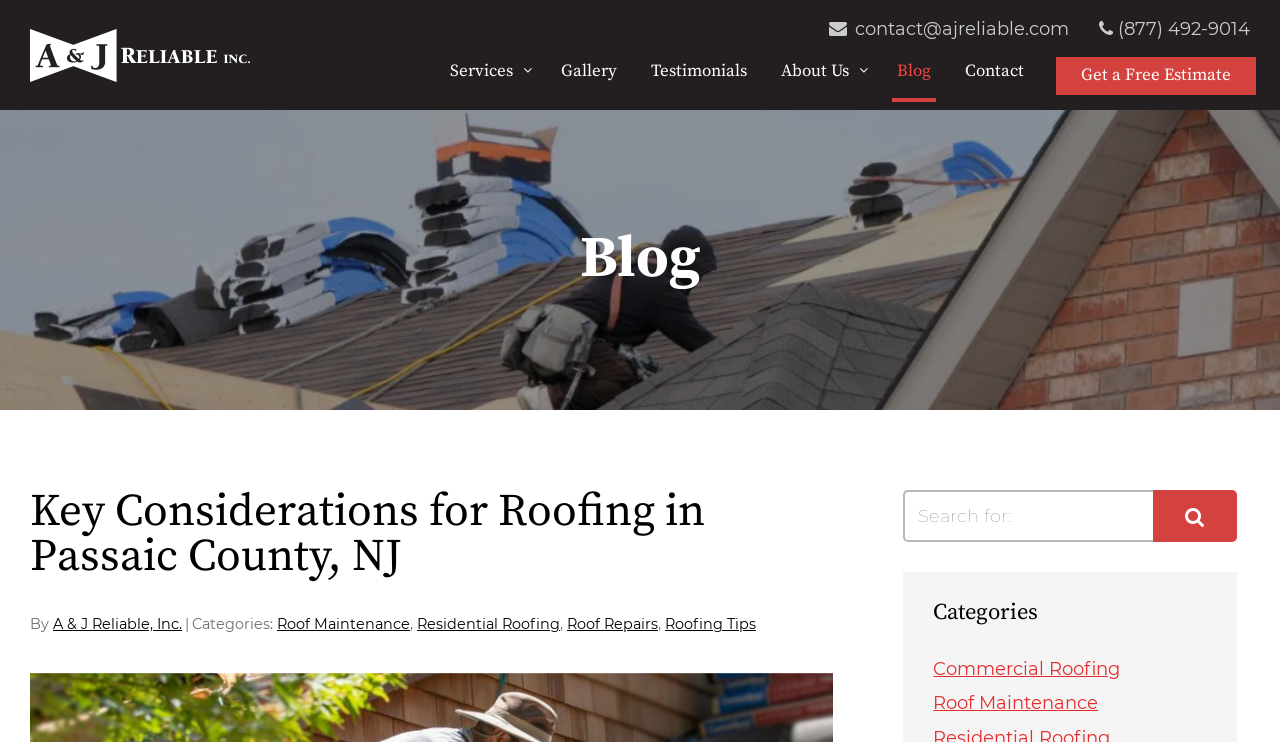Determine the bounding box coordinates of the area to click in order to meet this instruction: "Click on the 'Get a Free Estimate' link".

[0.825, 0.077, 0.981, 0.128]